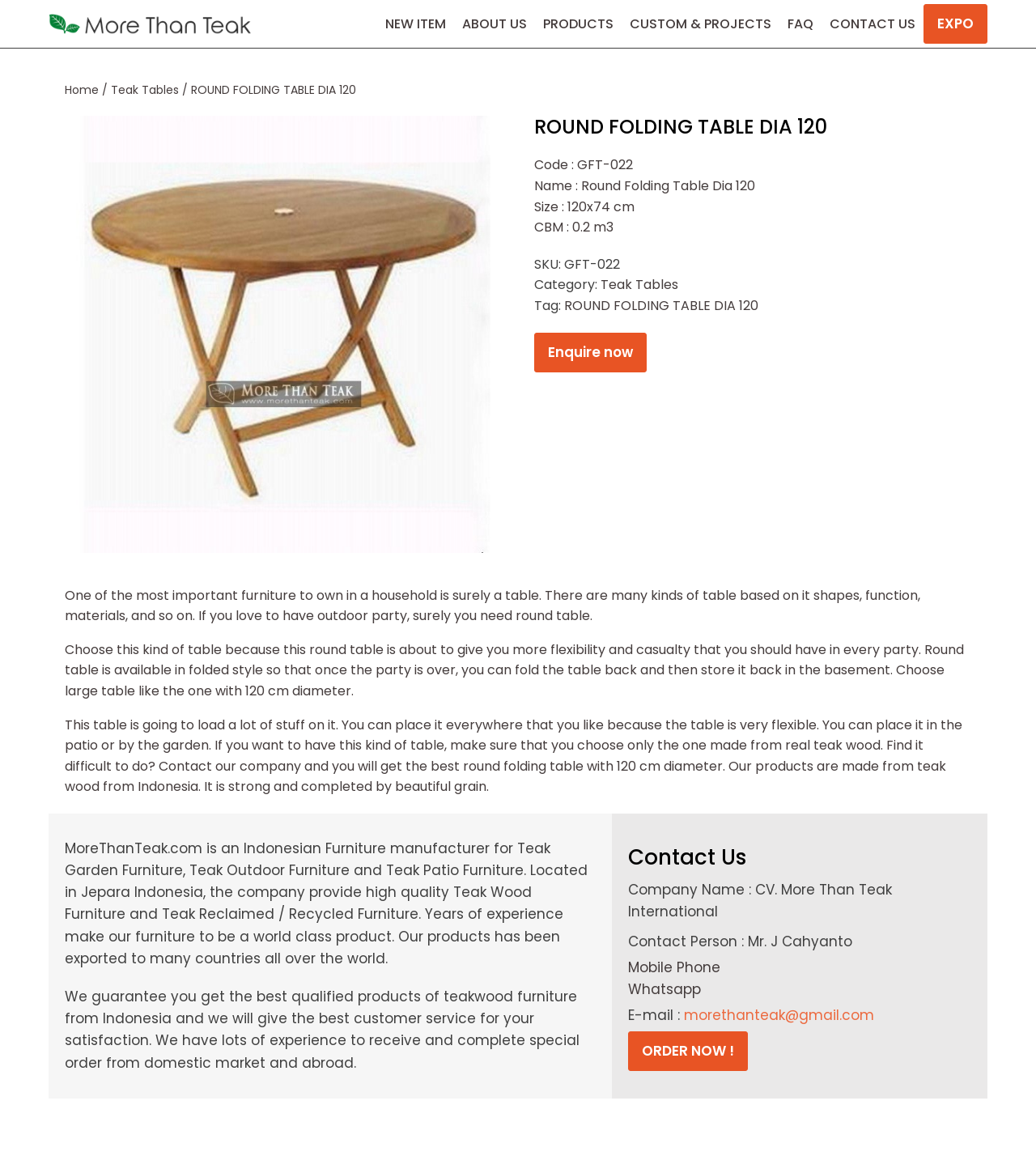Can you look at the image and give a comprehensive answer to the question:
What is the contact email of the company?

I found the answer by looking at the link element with the text 'morethanteak@gmail.com' which is labeled as 'E-mail :'.